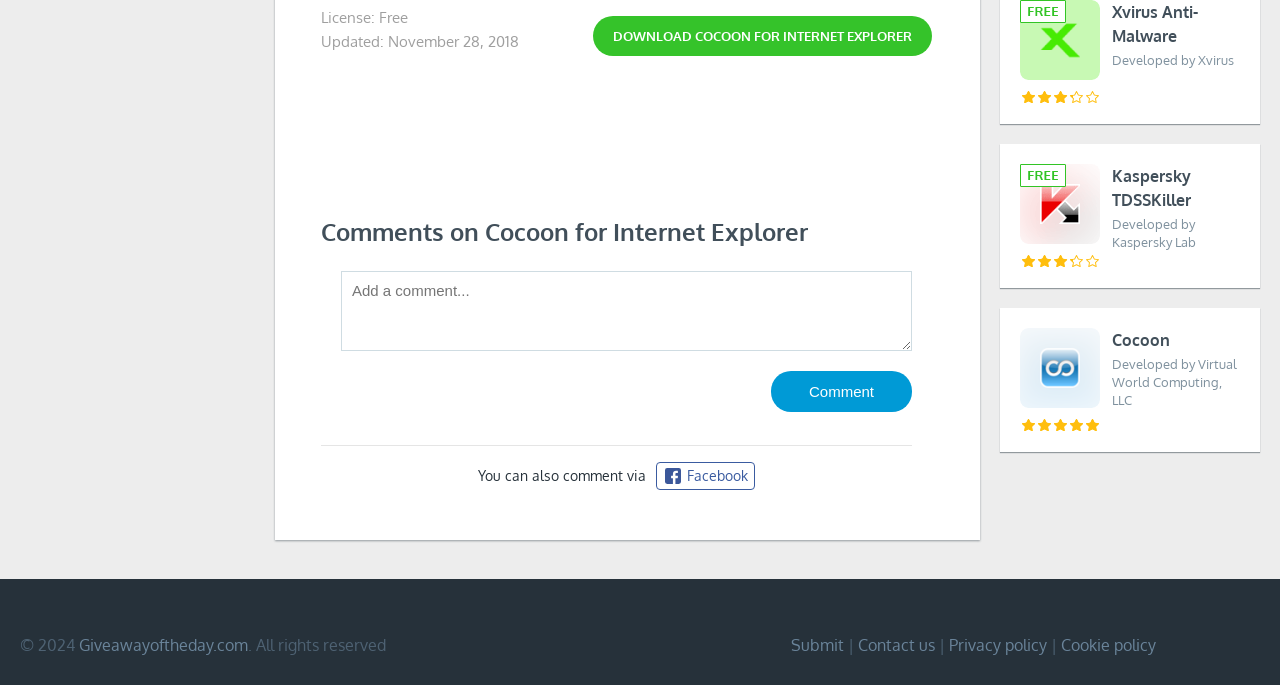From the given element description: "name="content" placeholder="Add a comment..."", find the bounding box for the UI element. Provide the coordinates as four float numbers between 0 and 1, in the order [left, top, right, bottom].

[0.266, 0.396, 0.712, 0.512]